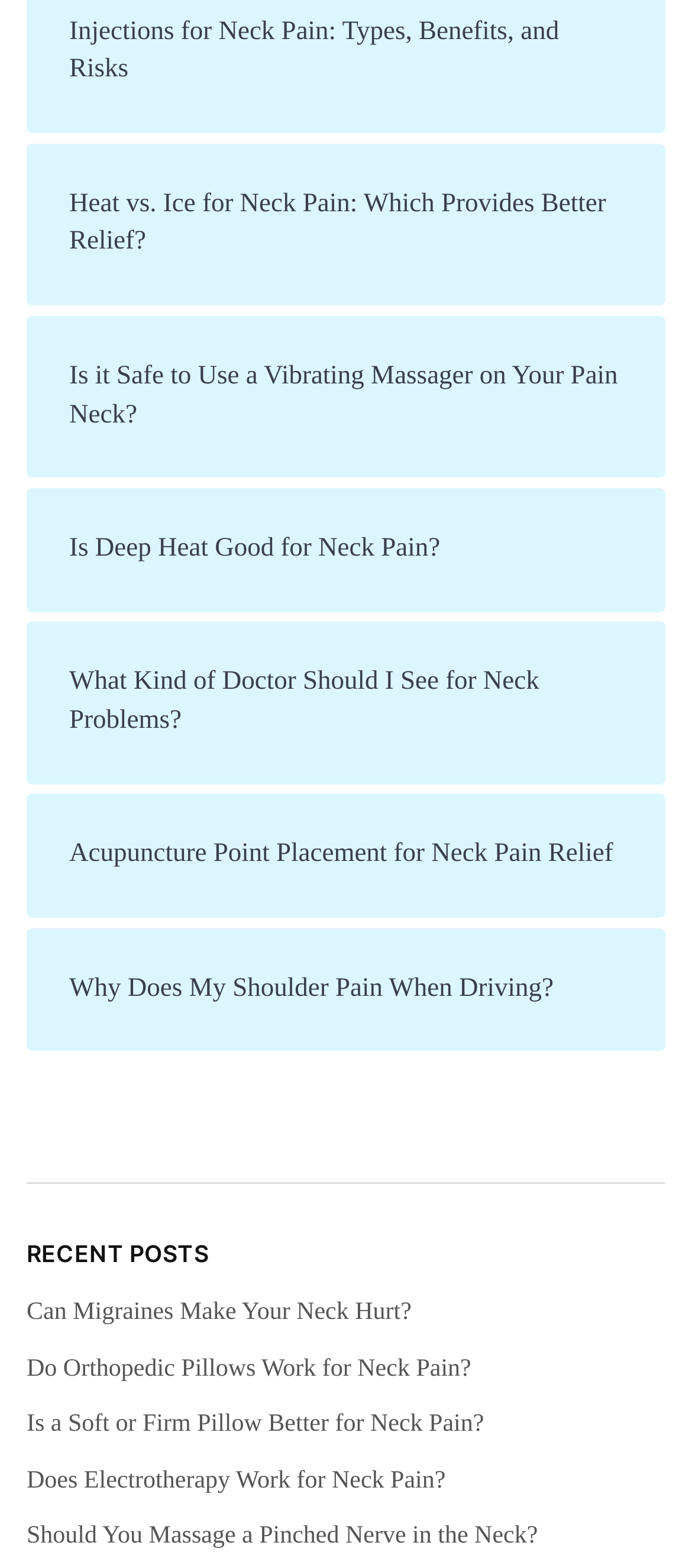What is the topic of the link 'Why Does My Shoulder Pain When Driving?'?
Analyze the image and deliver a detailed answer to the question.

The link 'Why Does My Shoulder Pain When Driving?' suggests that the topic of the link is related to shoulder pain, specifically when driving.